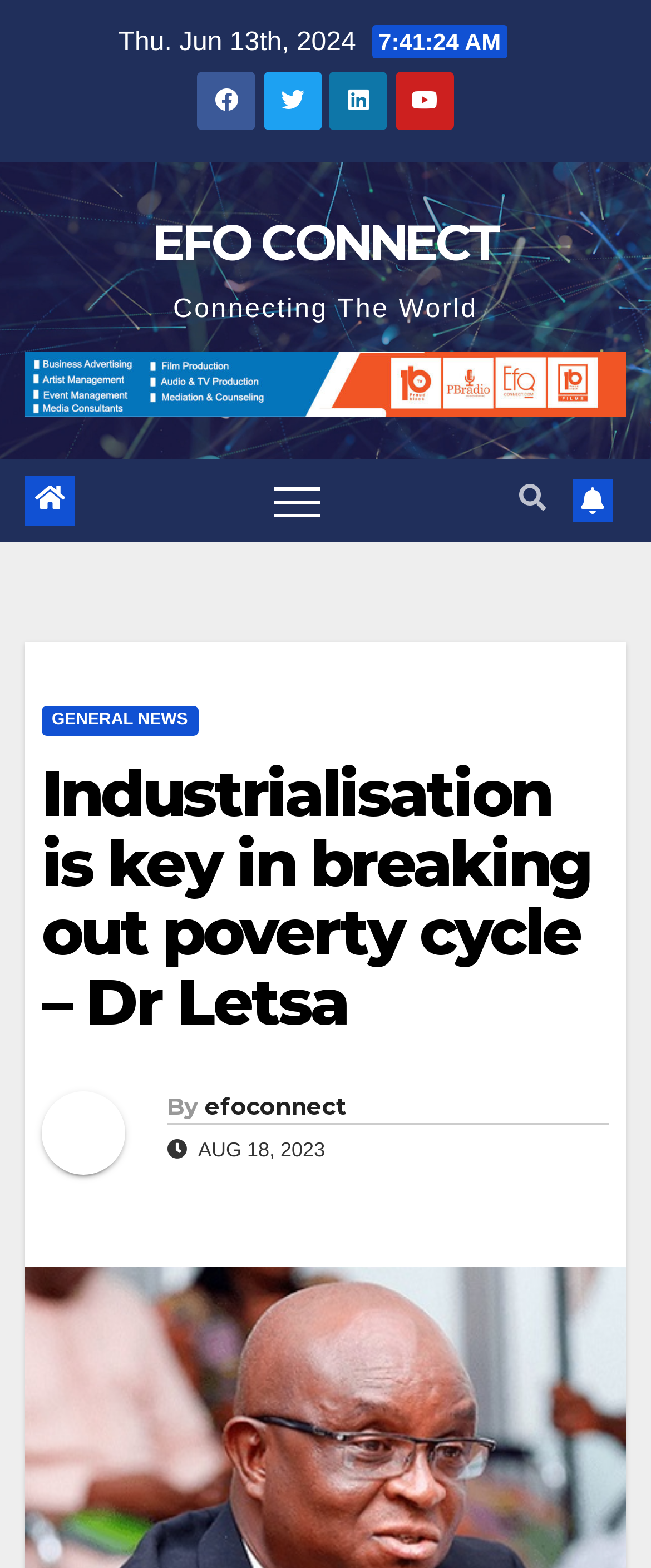Determine the main heading text of the webpage.

Industrialisation is key in breaking out poverty cycle – Dr Letsa